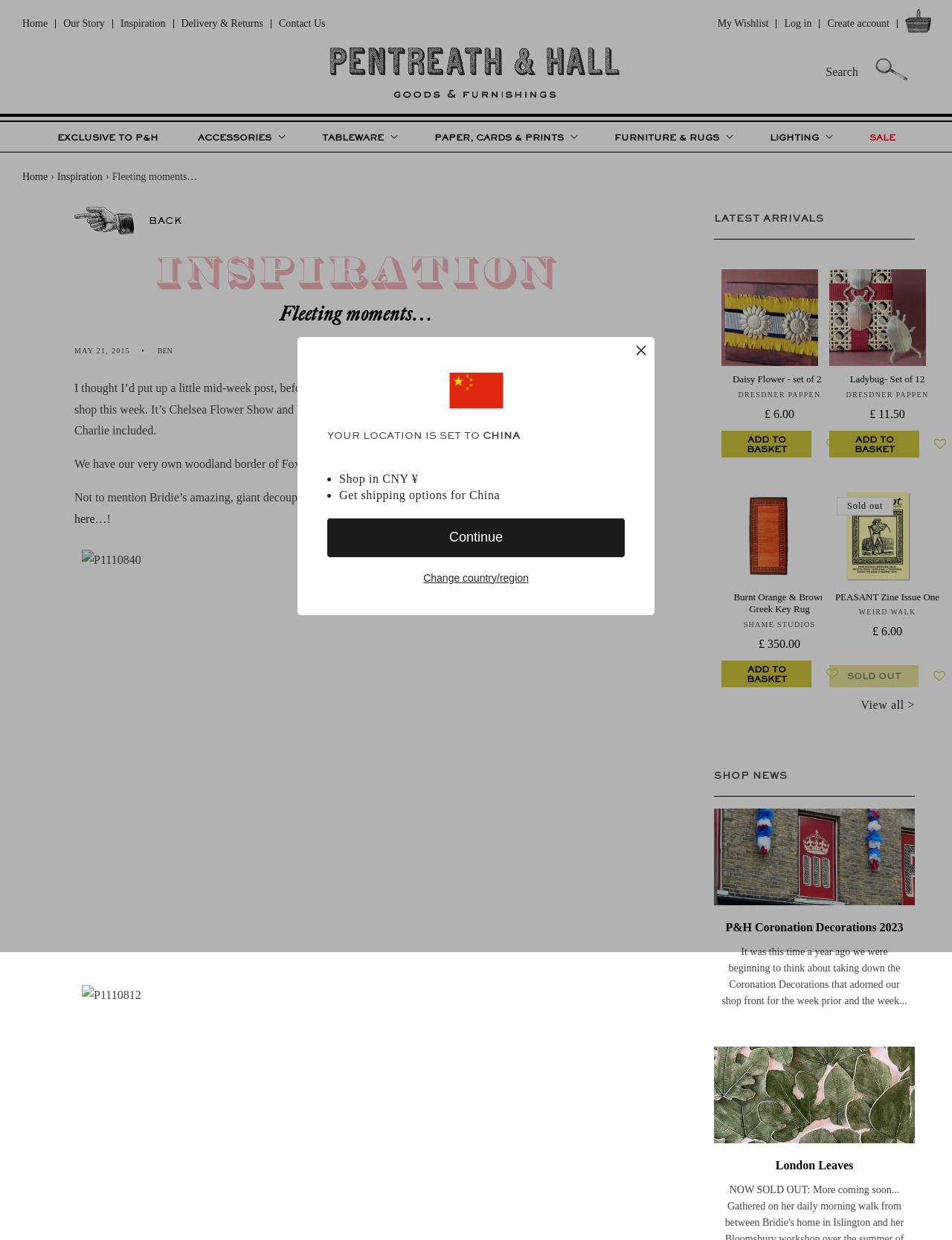Locate the bounding box for the described UI element: "Raagmala Page: 1430 - 1430". Ensure the coordinates are four float numbers between 0 and 1, formatted as [left, top, right, bottom].

None